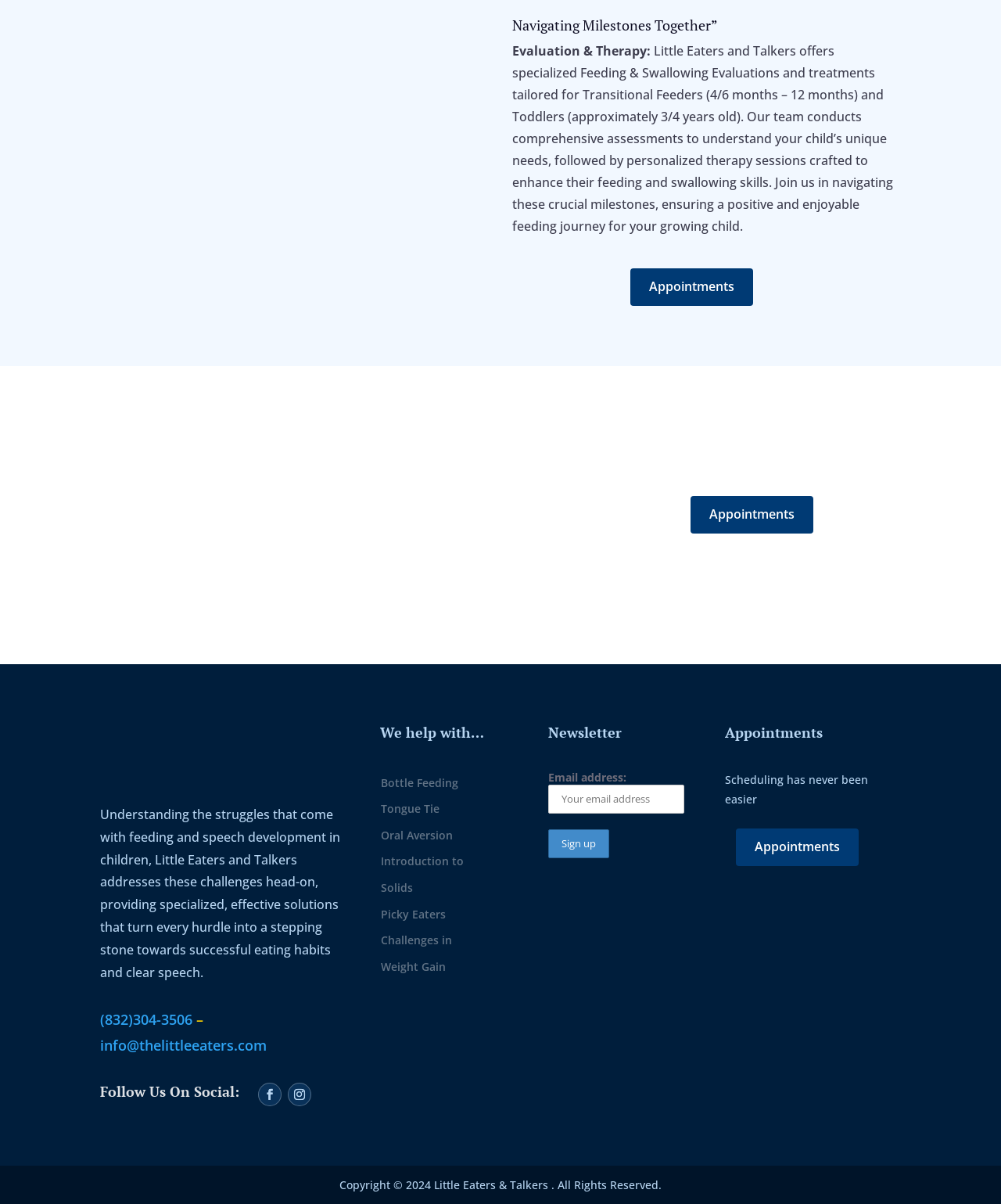Identify the coordinates of the bounding box for the element that must be clicked to accomplish the instruction: "Click the 'Sign up' button".

[0.548, 0.689, 0.609, 0.713]